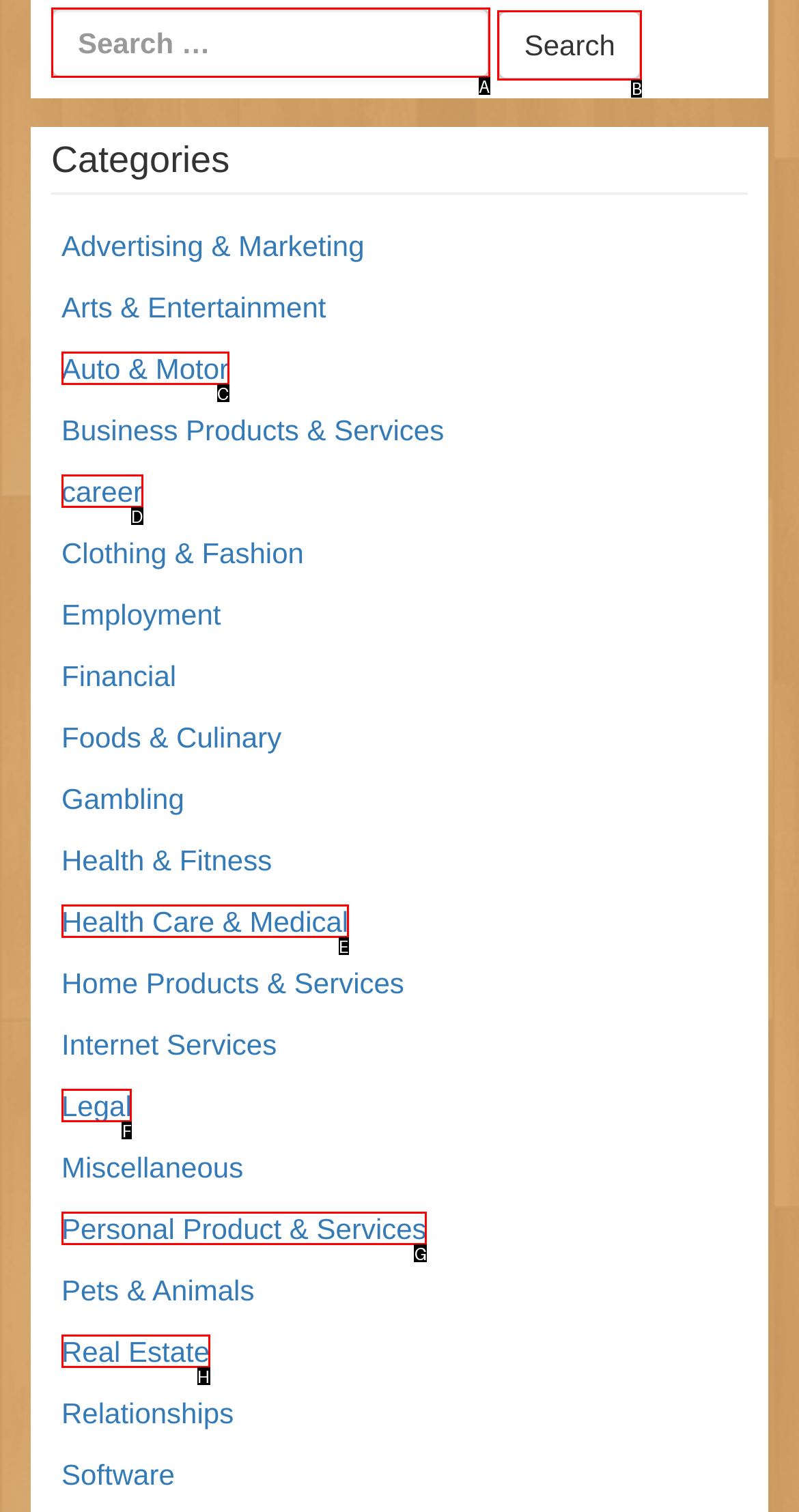For the task "Click the Search button", which option's letter should you click? Answer with the letter only.

B